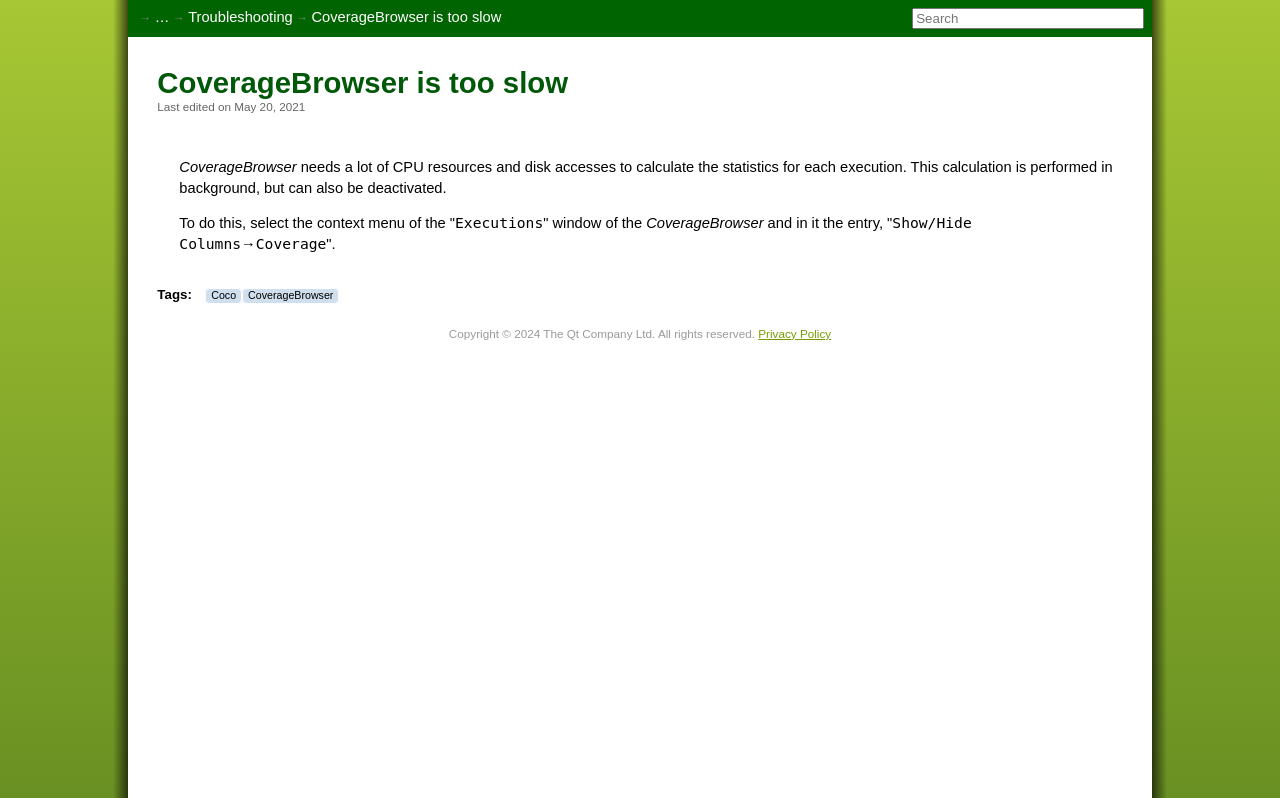What is the copyright information of this webpage?
Please provide a single word or phrase in response based on the screenshot.

The Qt Company Ltd.